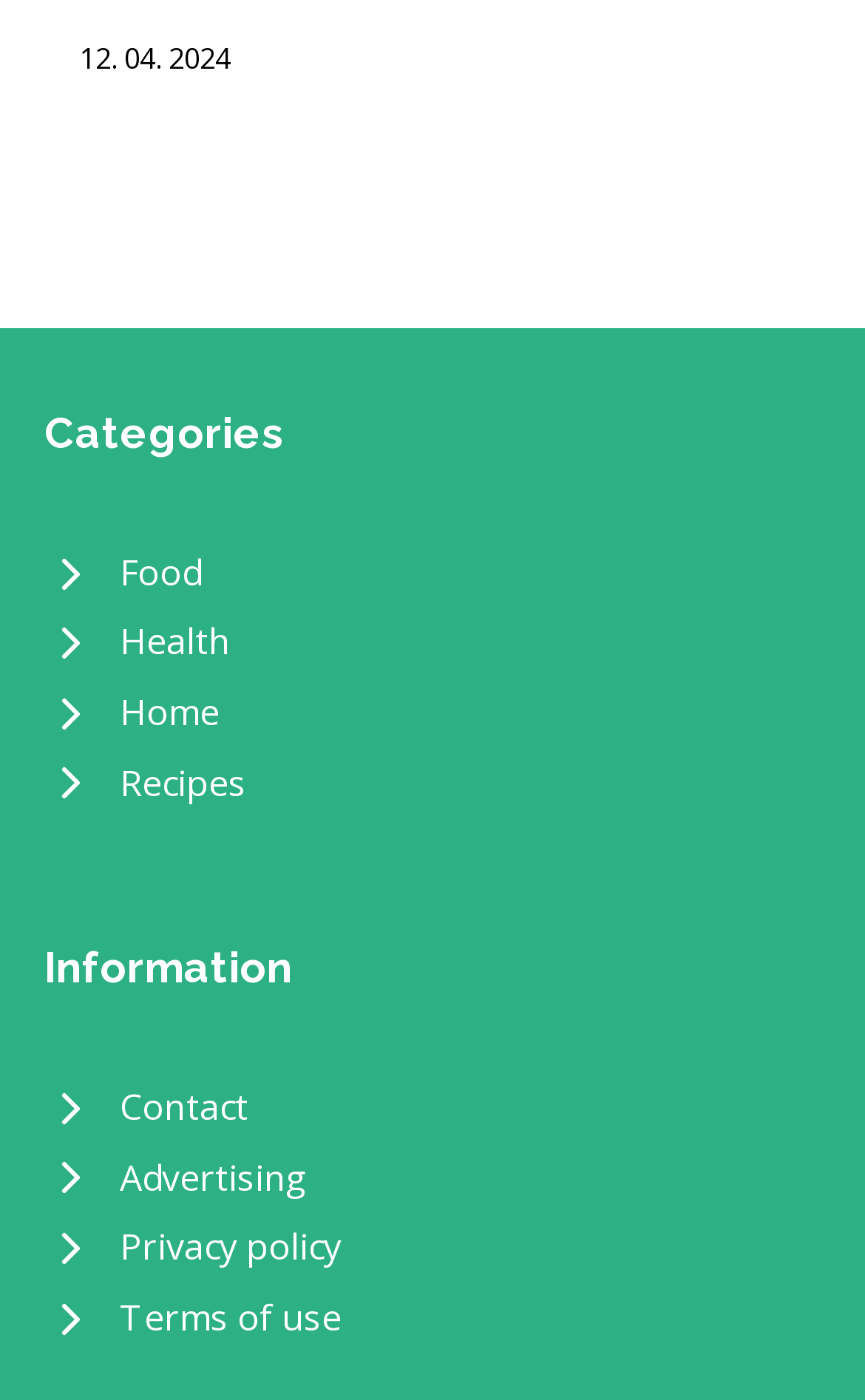Pinpoint the bounding box coordinates of the clickable element needed to complete the instruction: "Go to Recipes page". The coordinates should be provided as four float numbers between 0 and 1: [left, top, right, bottom].

[0.051, 0.535, 0.949, 0.585]